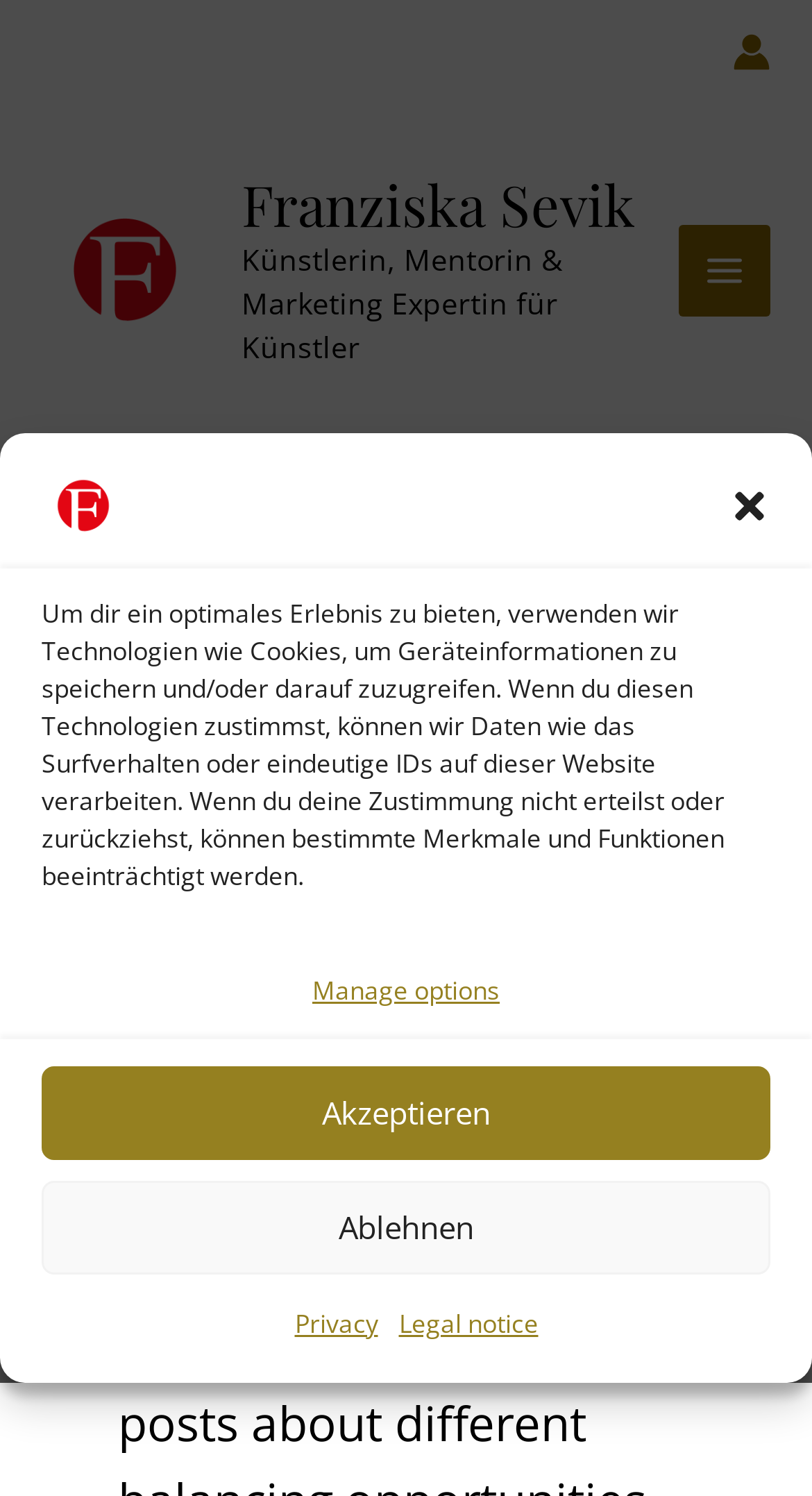Identify the bounding box coordinates of the section that should be clicked to achieve the task described: "Click the account icon link".

[0.903, 0.022, 0.949, 0.047]